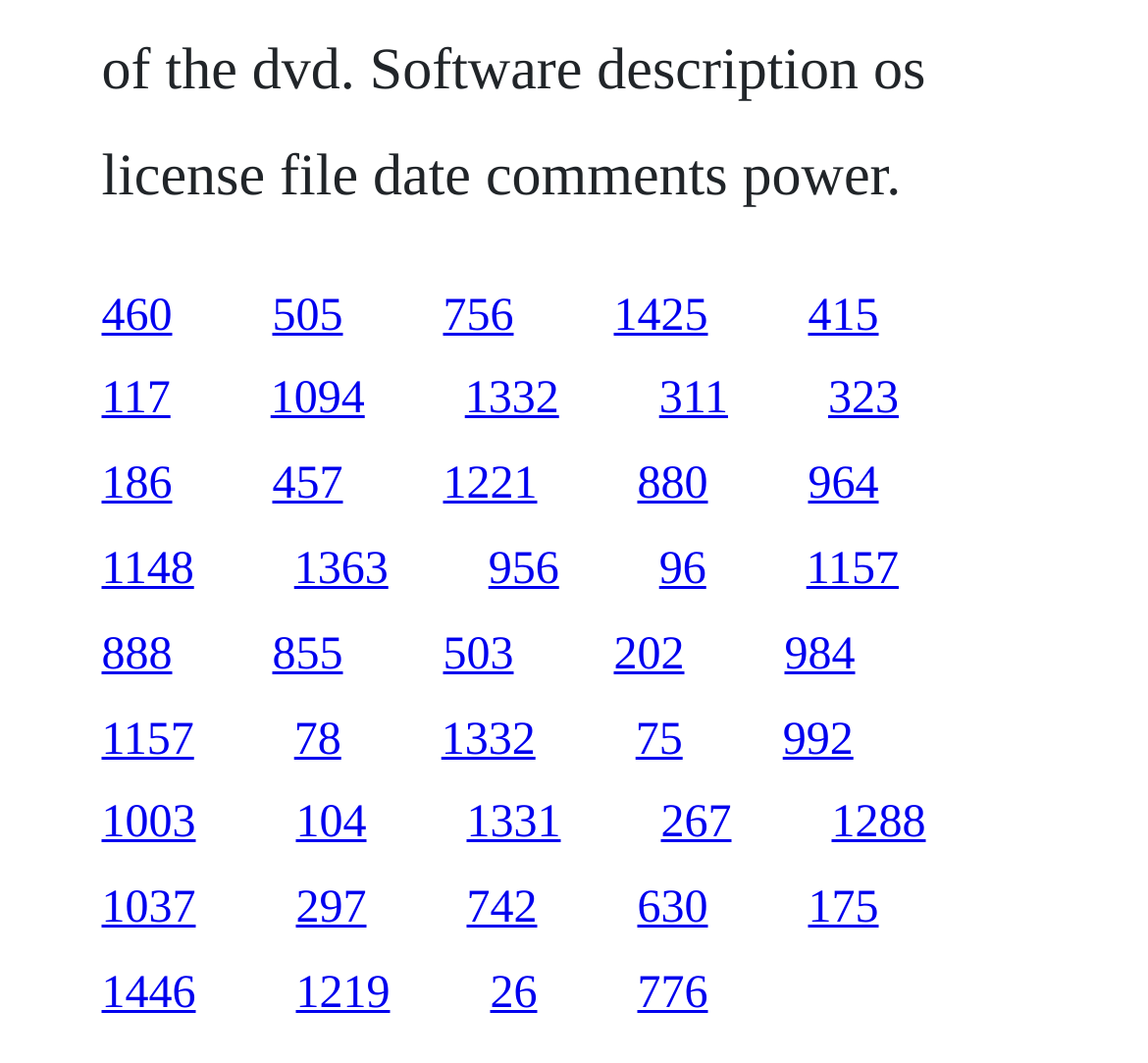Identify the bounding box coordinates for the region to click in order to carry out this instruction: "access the fourth link". Provide the coordinates using four float numbers between 0 and 1, formatted as [left, top, right, bottom].

[0.535, 0.273, 0.617, 0.32]